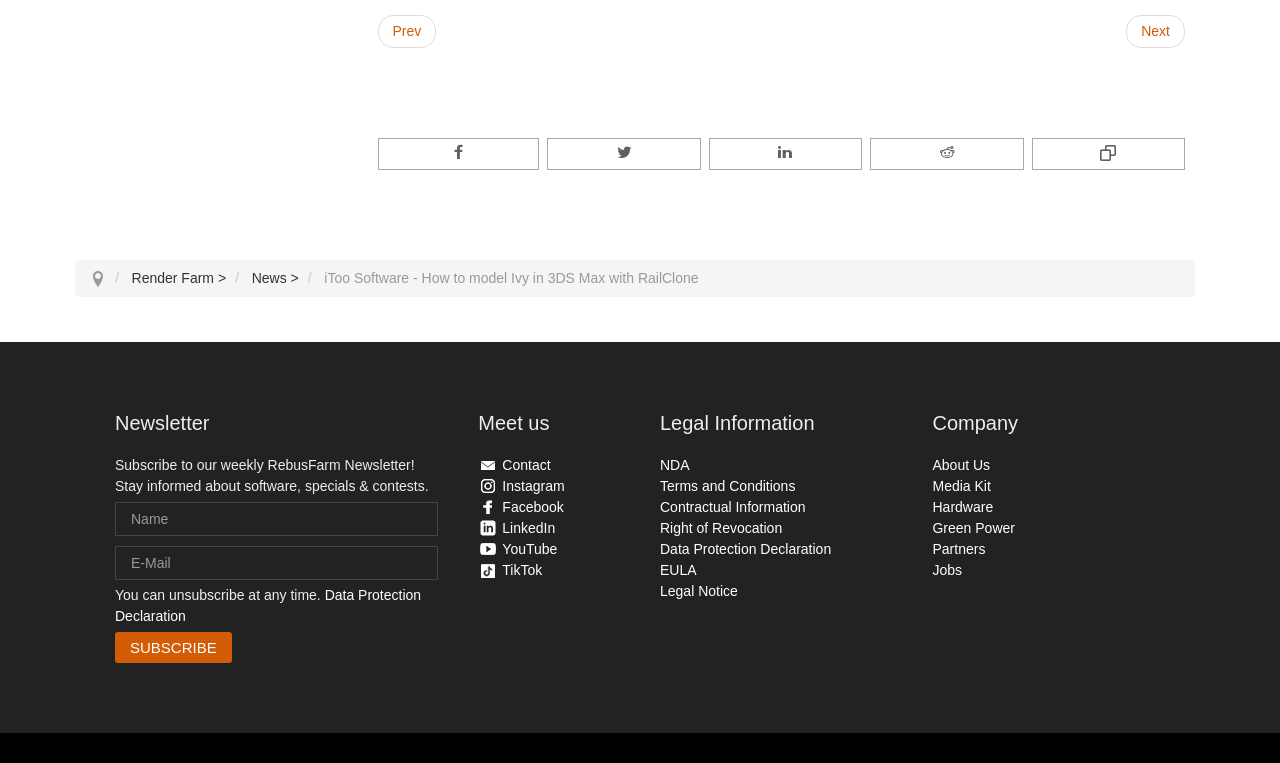What is the purpose of the 'Legal Information' section?
Look at the screenshot and respond with one word or a short phrase.

Providing legal documents